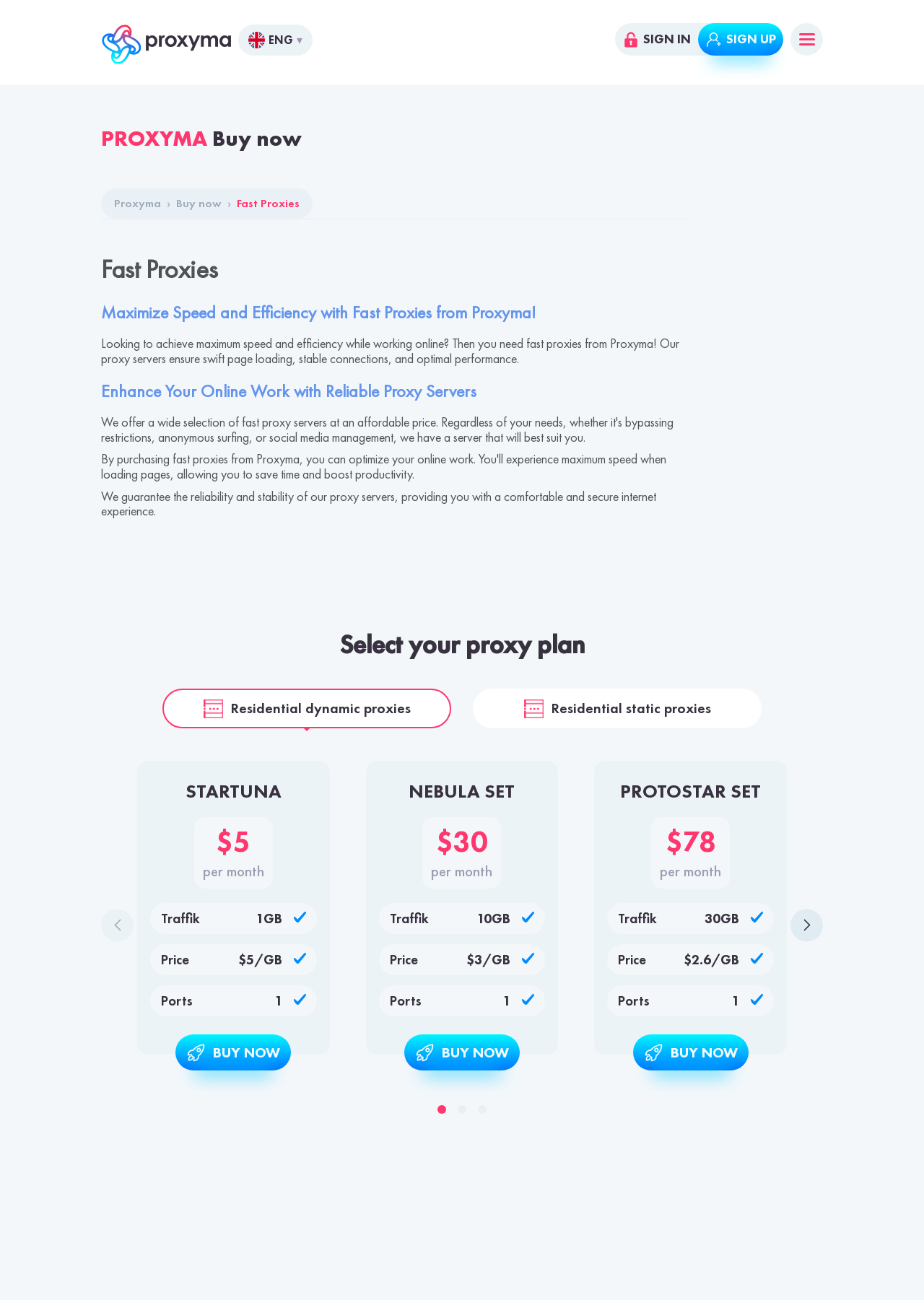Locate the bounding box coordinates of the element to click to perform the following action: 'Click on the BUY NOW button for the NEBULA SET'. The coordinates should be given as four float values between 0 and 1, in the form of [left, top, right, bottom].

[0.437, 0.796, 0.562, 0.824]